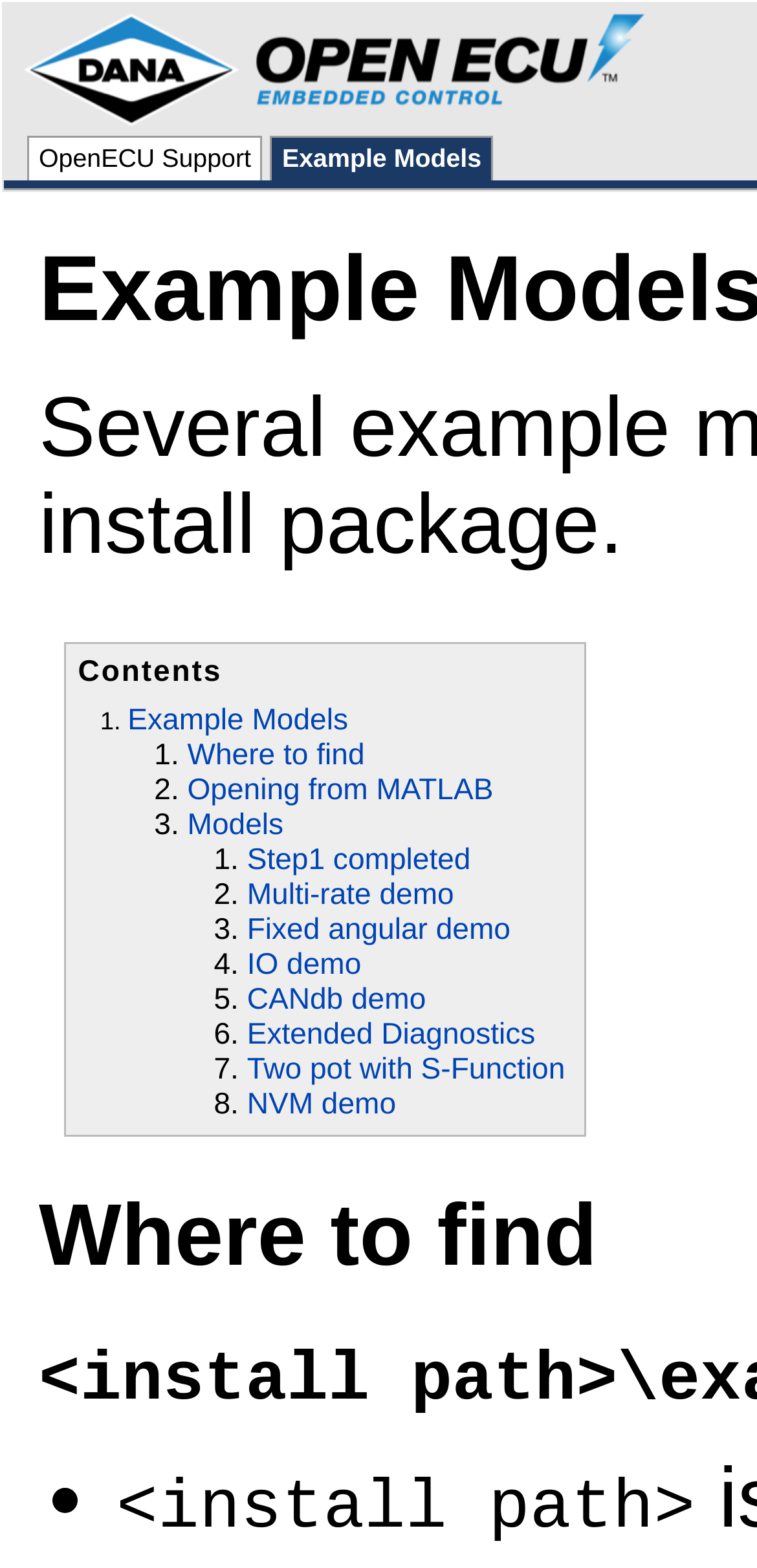Please find and report the bounding box coordinates of the element to click in order to perform the following action: "Go to Extended Diagnostics". The coordinates should be expressed as four float numbers between 0 and 1, in the format [left, top, right, bottom].

[0.326, 0.649, 0.707, 0.67]